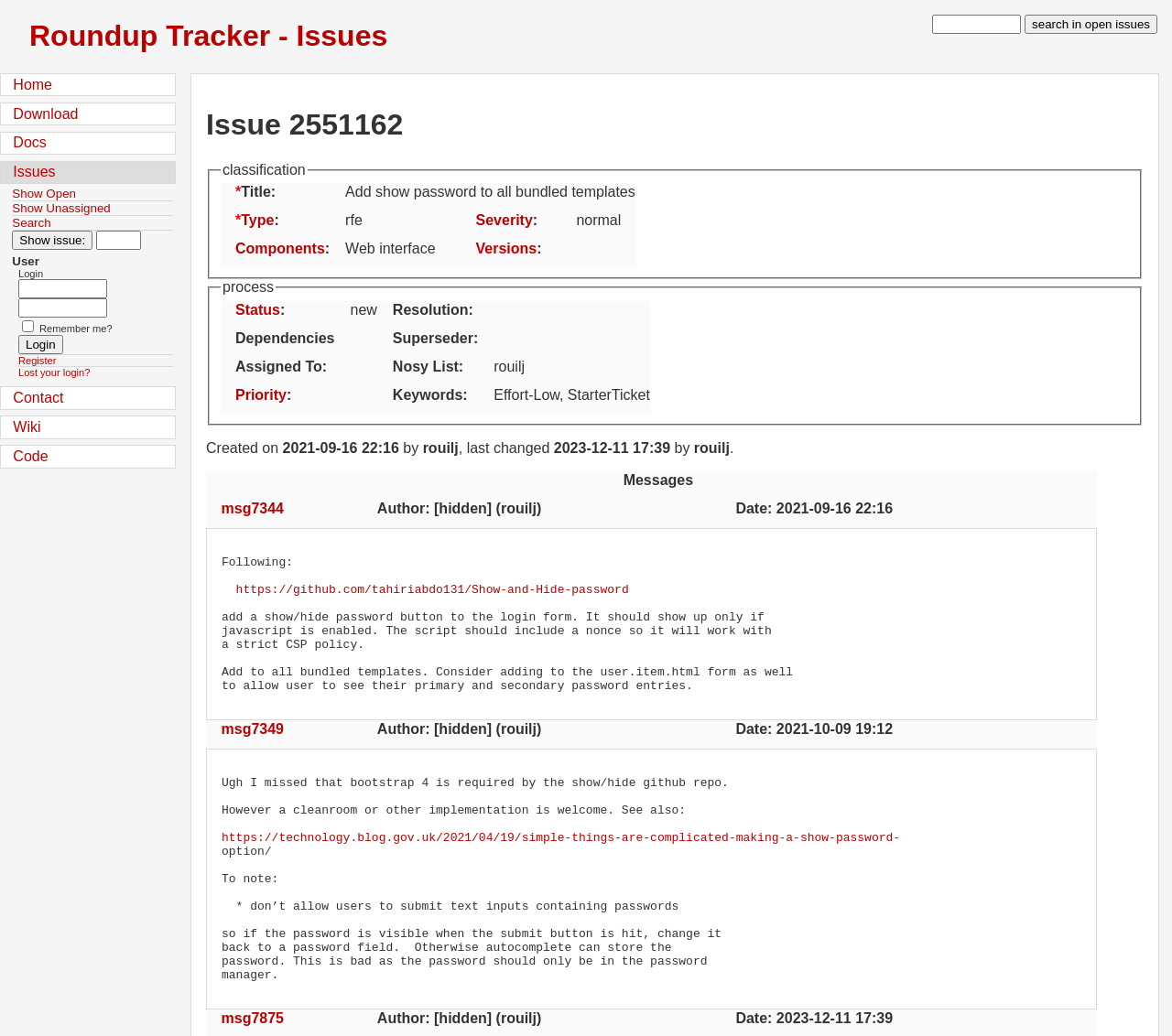Please provide the bounding box coordinates for the element that needs to be clicked to perform the instruction: "login". The coordinates must consist of four float numbers between 0 and 1, formatted as [left, top, right, bottom].

[0.016, 0.323, 0.054, 0.342]